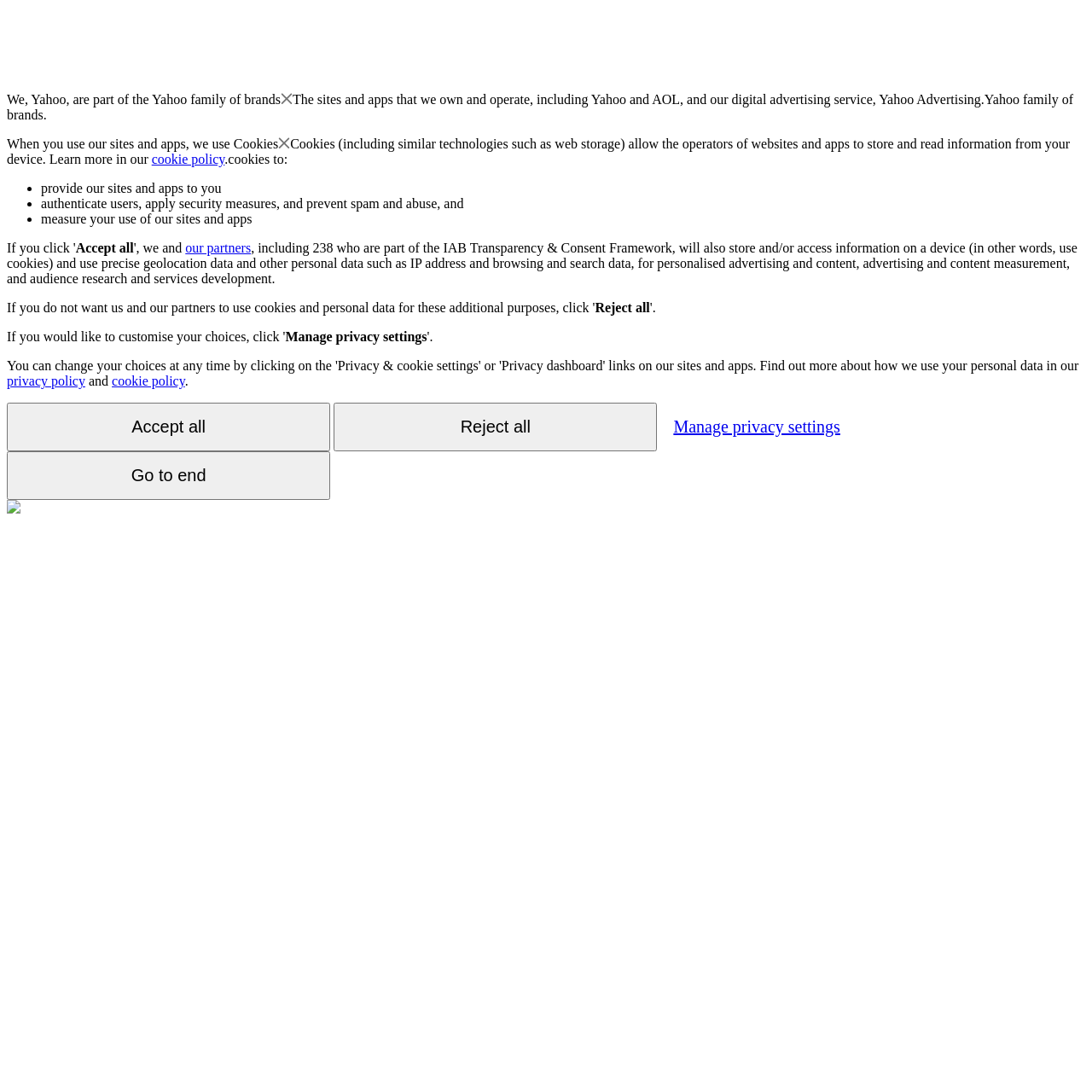Give a one-word or short phrase answer to this question: 
What is the purpose of the 'Manage privacy settings' button?

manage privacy